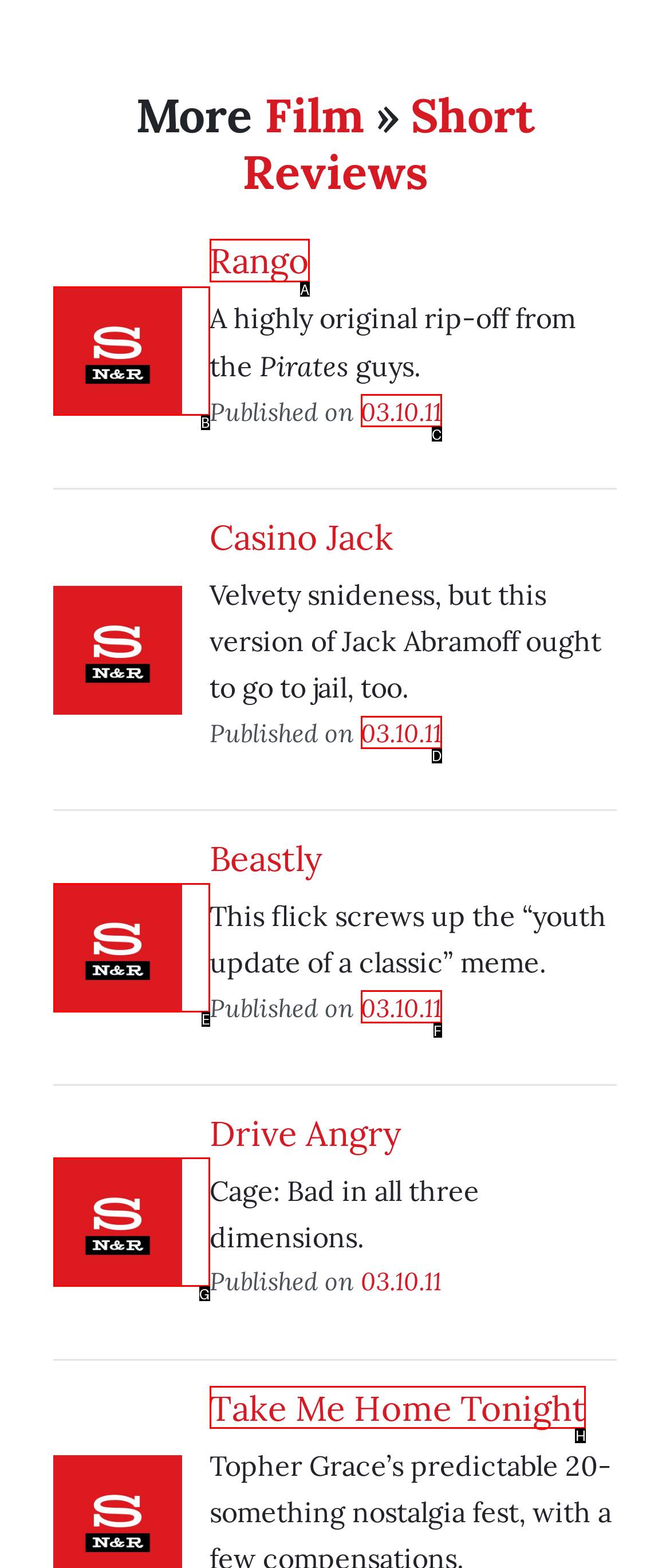Identify the HTML element you need to click to achieve the task: Click on the 'Take Me Home Tonight' link. Respond with the corresponding letter of the option.

H